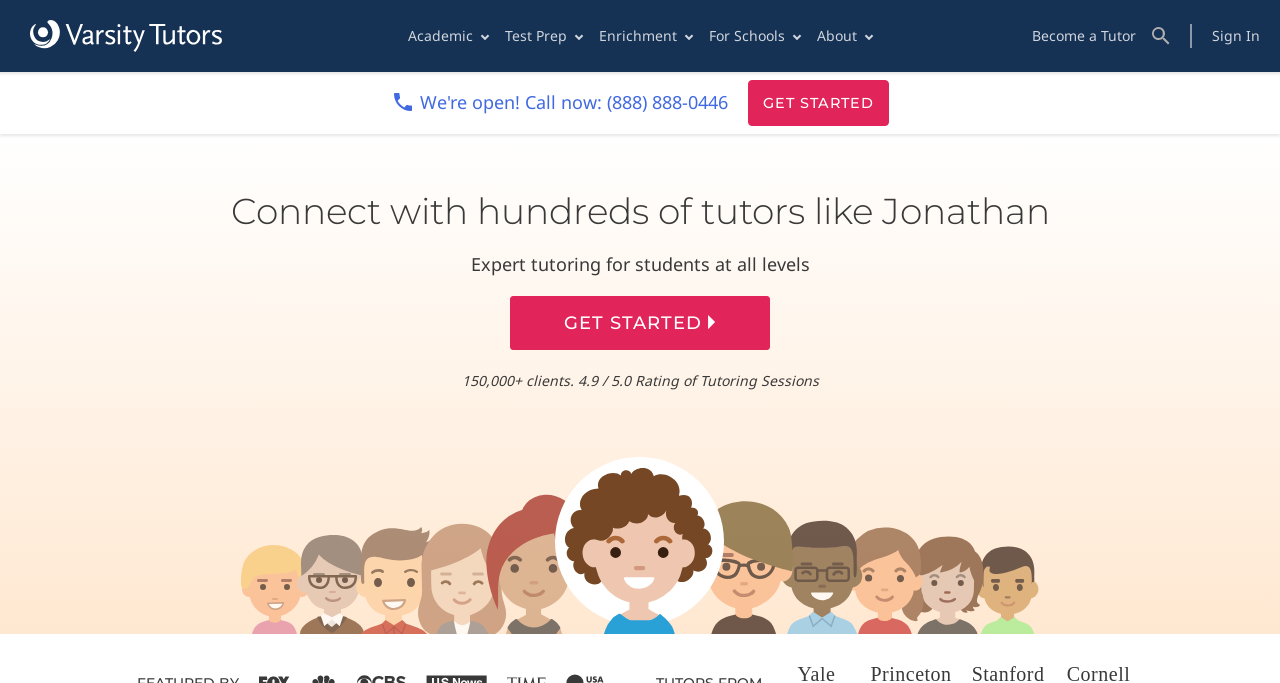Summarize the webpage with a detailed and informative caption.

This webpage is about Jonathan, a top-rated tutor in Washington DC available for private online tutoring. At the top left corner, there is a link to "Varsity Tutors" accompanied by an image of the same name. Next to it, there is a vertical menu with five menu items: "Academic", "Test Prep", "Enrichment", "For Schools", and "About". 

On the right side of the top section, there is another vertical menu with a single menu item "Become a Tutor". A search box labeled "Find your subject" is located to the right of this menu. Further to the right, there is a third vertical menu with a single menu item "Sign In". 

Below the top section, there is a link that reads "We're open! Call now: (888) 888-0446" accompanied by an image. A prominent "GET STARTED" button is placed to the right of this link. 

The main content of the webpage is divided into two sections. The top section has a heading that reads "Connect with hundreds of tutors like Jonathan" and a paragraph of text that describes the tutoring services offered. Below this, there is a "GET STARTED" button accompanied by an image and a text that reads "150,000+ clients. 4.9 / 5.0 Rating of Tutoring Sessions". 

At the bottom of the page, there is a large image that spans across the width of the page.